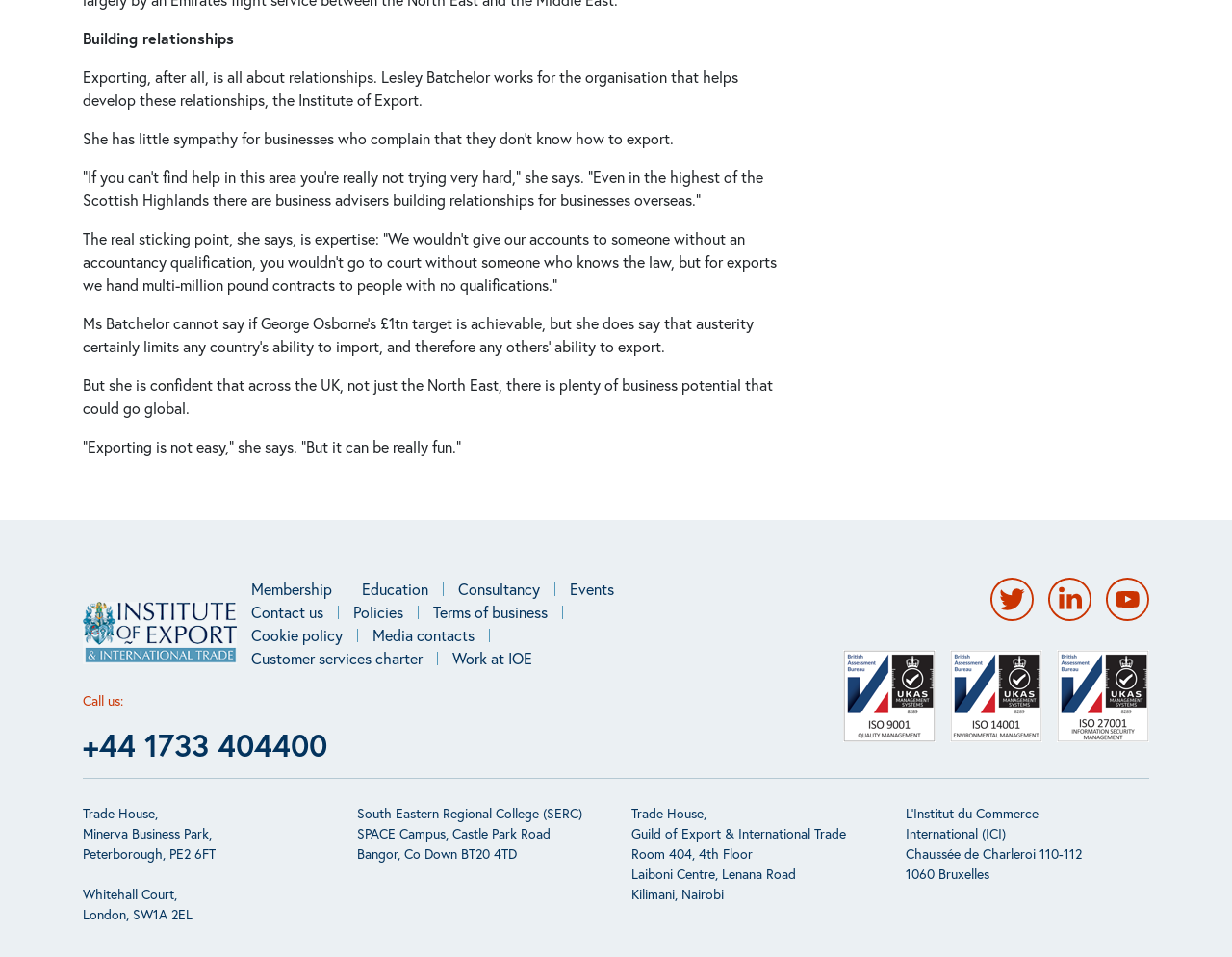Determine the bounding box coordinates of the region to click in order to accomplish the following instruction: "Visit the Membership page". Provide the coordinates as four float numbers between 0 and 1, specifically [left, top, right, bottom].

[0.204, 0.603, 0.294, 0.627]